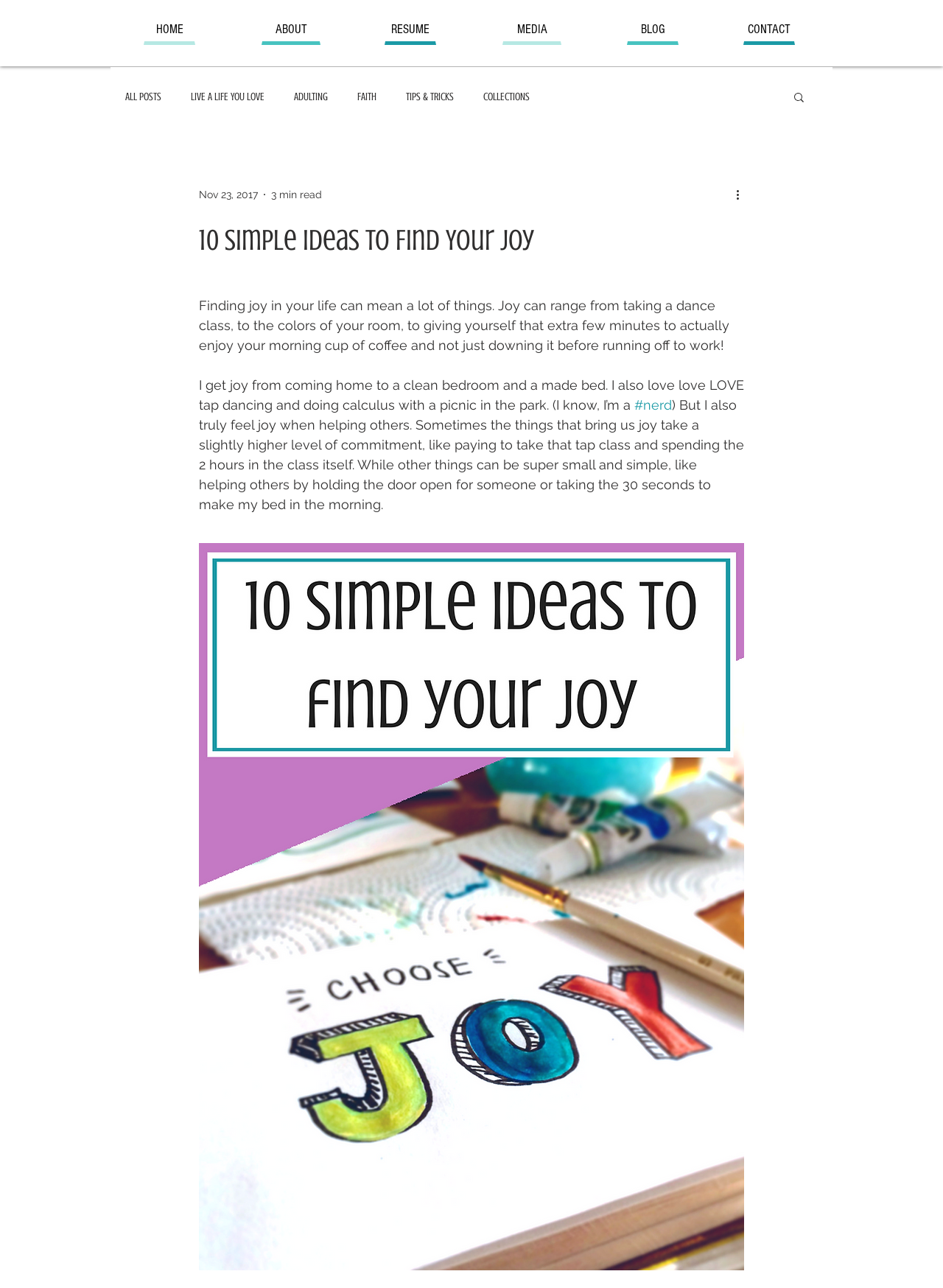Provide a thorough summary of the webpage.

This webpage is about finding joy in life, with a focus on simple ideas to achieve it. At the top, there is a navigation bar with links to different sections of the website, including "HOME", "ABOUT", "RESUME", "MEDIA", and "CONTACT". Below this, there is another navigation bar with links to specific blog categories, such as "All Posts", "LIVE A LIFE YOU LOVE", "ADULTING", "FAITH", "TIPS & TRICKS", and "COLLECTIONS". 

On the right side of the page, there is a search button with a magnifying glass icon. Below this, there is a post with a title "10 Simple Ideas to Find Your Joy" and a date "Nov 23, 2017" with an estimated reading time of "3 min read". The post starts with a heading that summarizes the idea of finding joy in life, followed by a few paragraphs of text that describe the author's personal experiences and perspectives on finding joy. The text includes a link to a hashtag "#nerd" and a button at the end.

There are also some buttons and images scattered throughout the page, including a "More actions" button with an image, and an image next to the search button. Overall, the page has a clean and organized layout, with a focus on presenting the blog post and its related information.